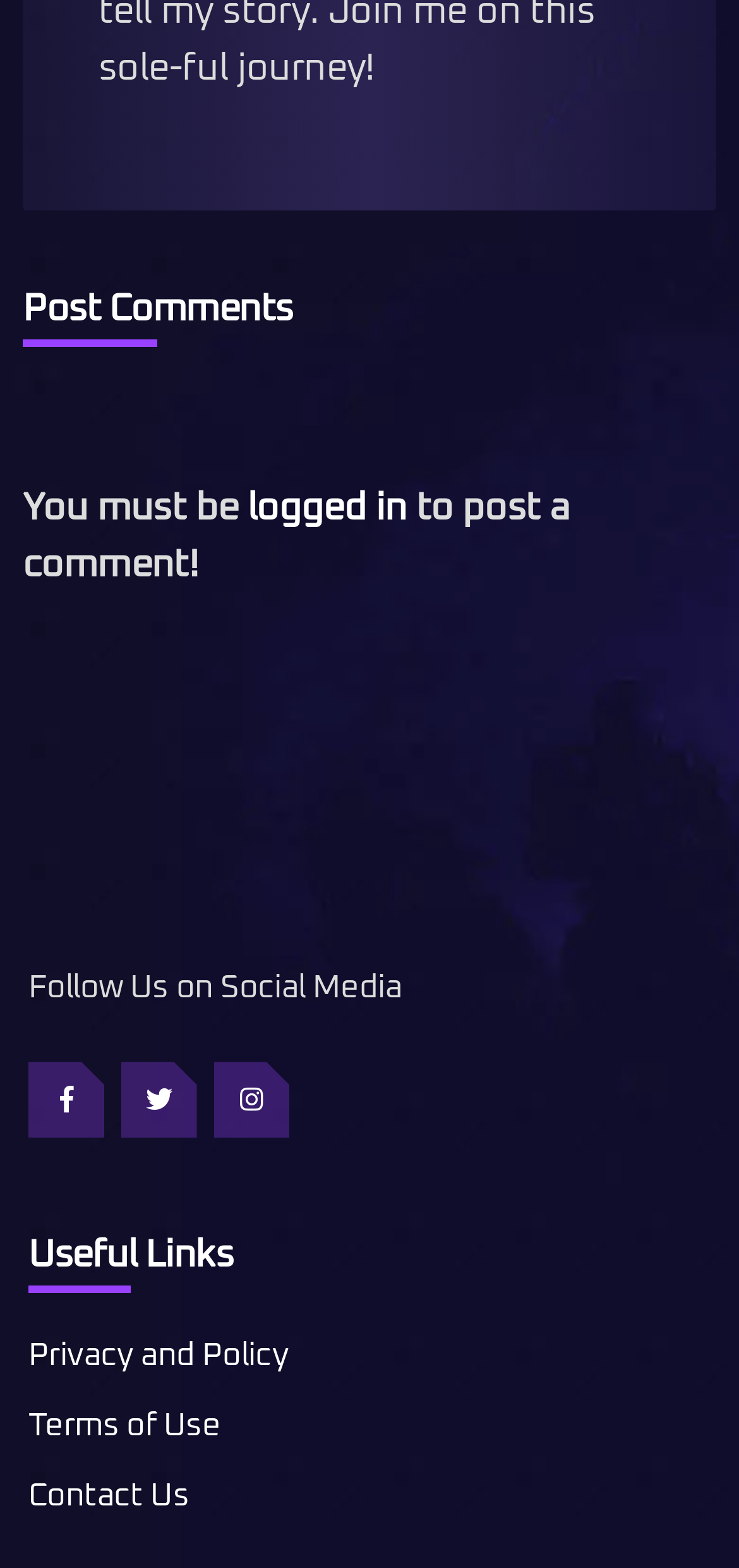Please locate the bounding box coordinates of the element that should be clicked to complete the given instruction: "View Privacy and Policy".

[0.038, 0.855, 0.391, 0.876]